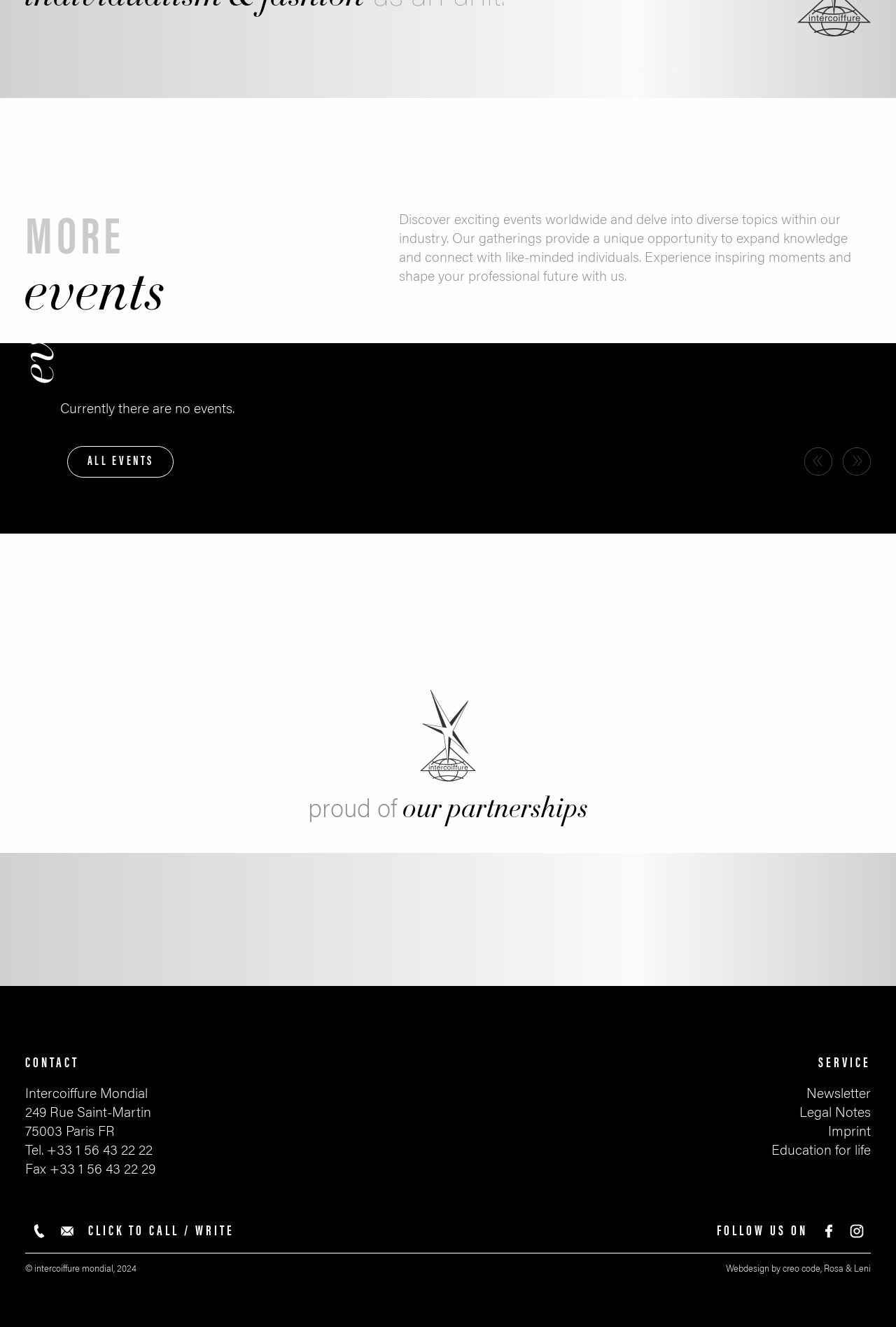How many figures are displayed in the slider?
Provide a comprehensive and detailed answer to the question.

The slider has a series of figures, and by counting the groups labeled '5 / 44' to '10 / 44', we can determine that there are 10 figures in total.